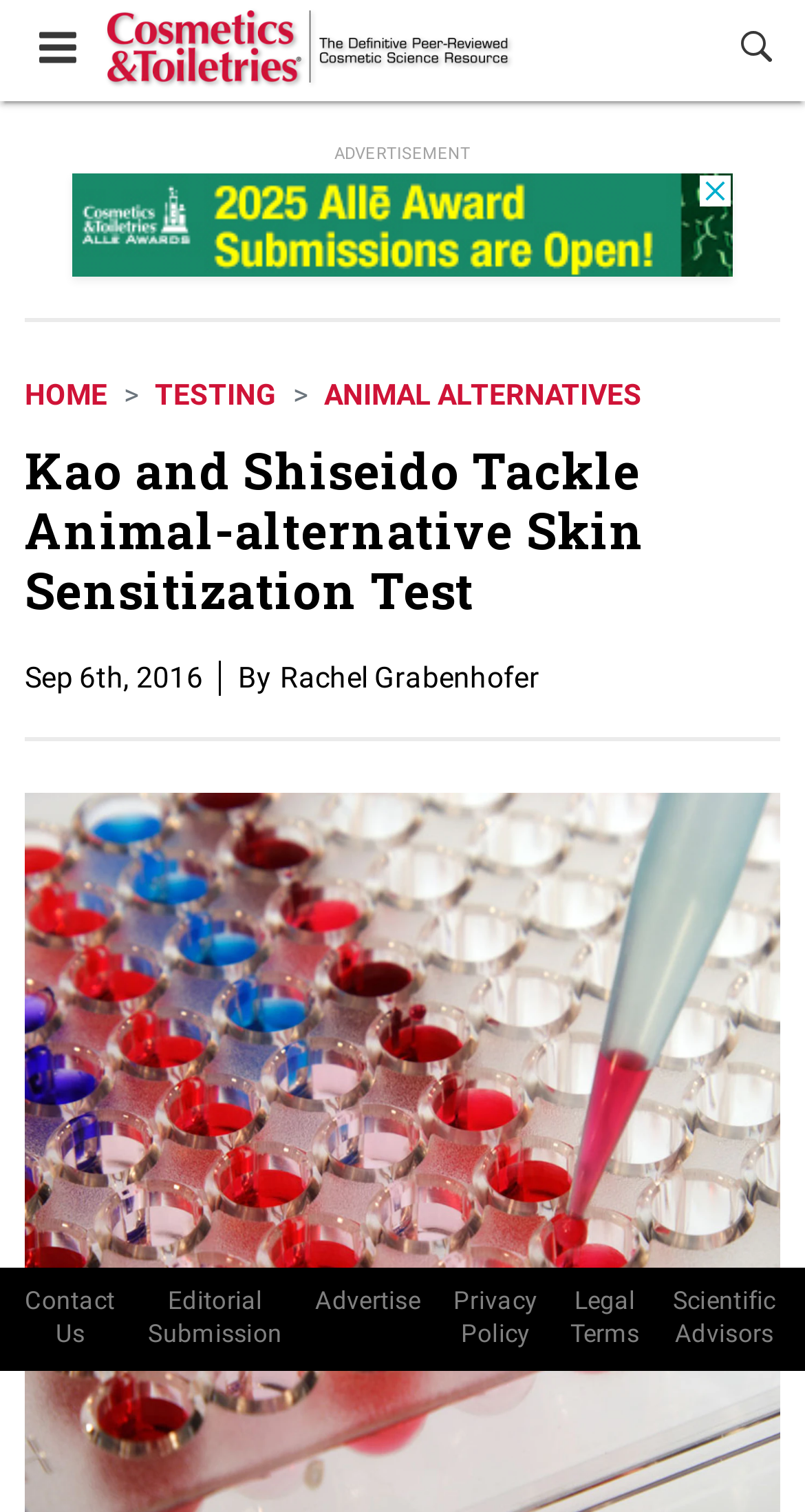Provide a single word or phrase answer to the question: 
Who is the author of the article?

Rachel Grabenhofer